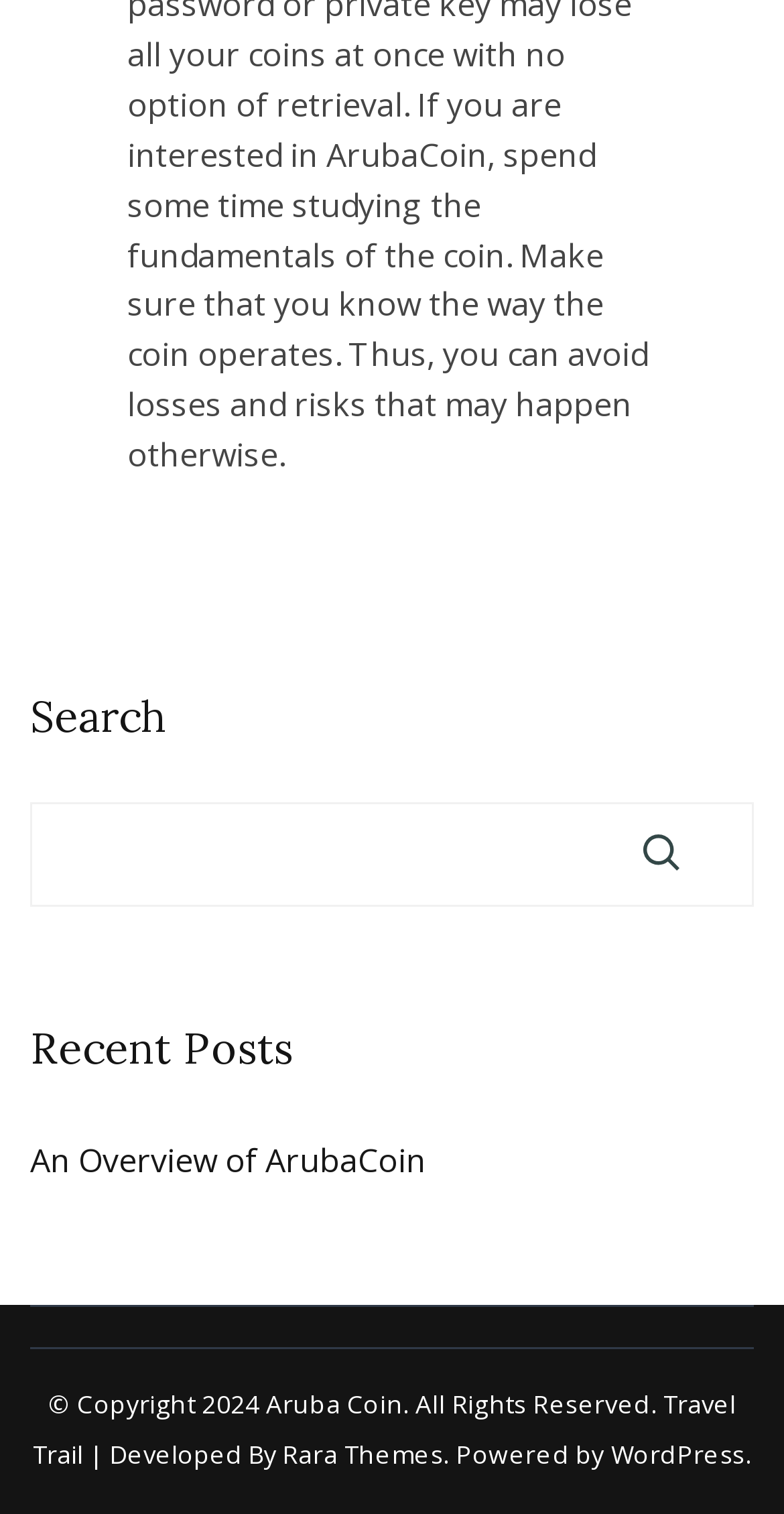What is the theme developer's name?
From the screenshot, provide a brief answer in one word or phrase.

Rara Themes